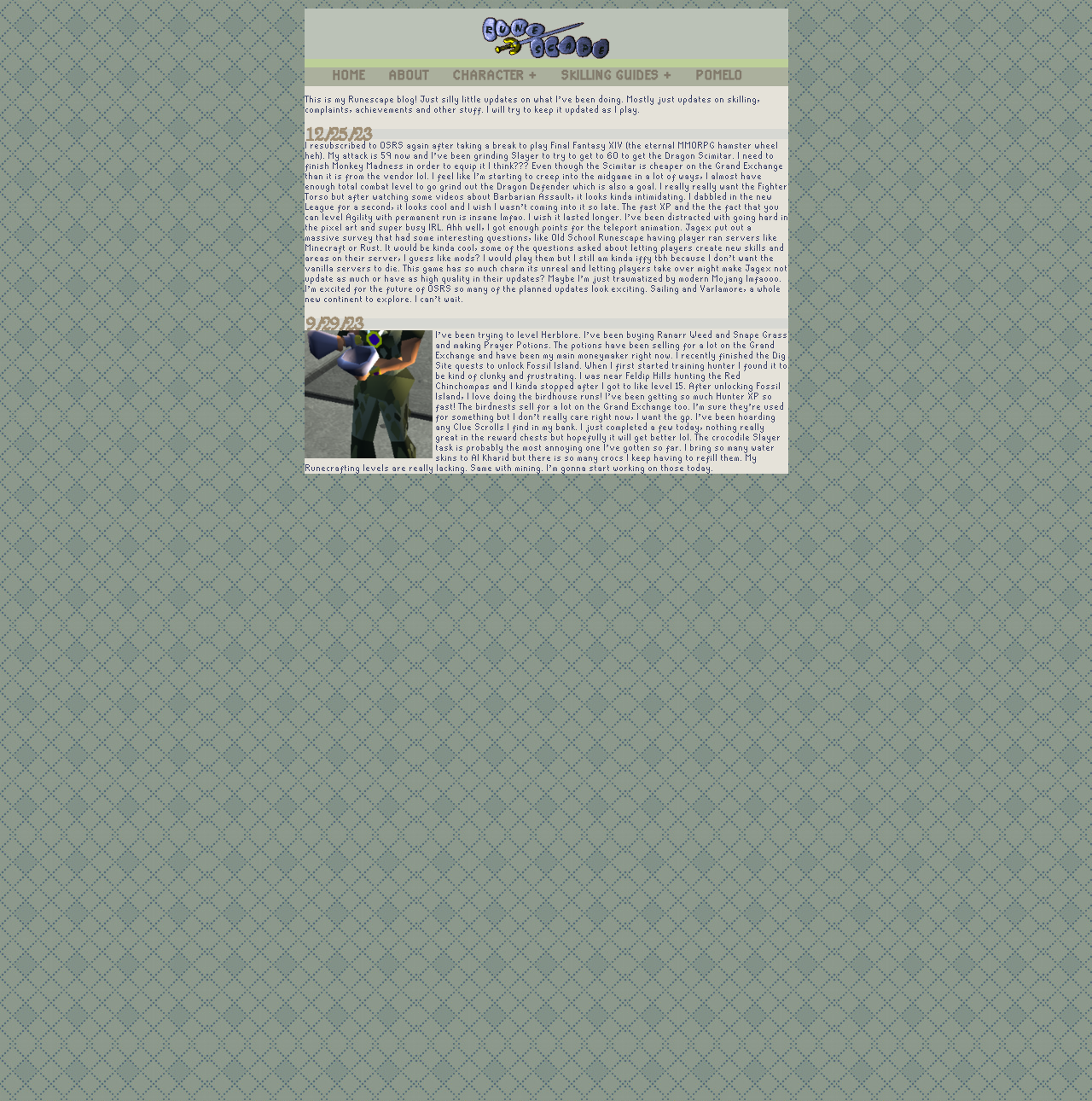Identify the bounding box coordinates for the UI element mentioned here: "skilling guides". Provide the coordinates as four float values between 0 and 1, i.e., [left, top, right, bottom].

[0.502, 0.061, 0.625, 0.078]